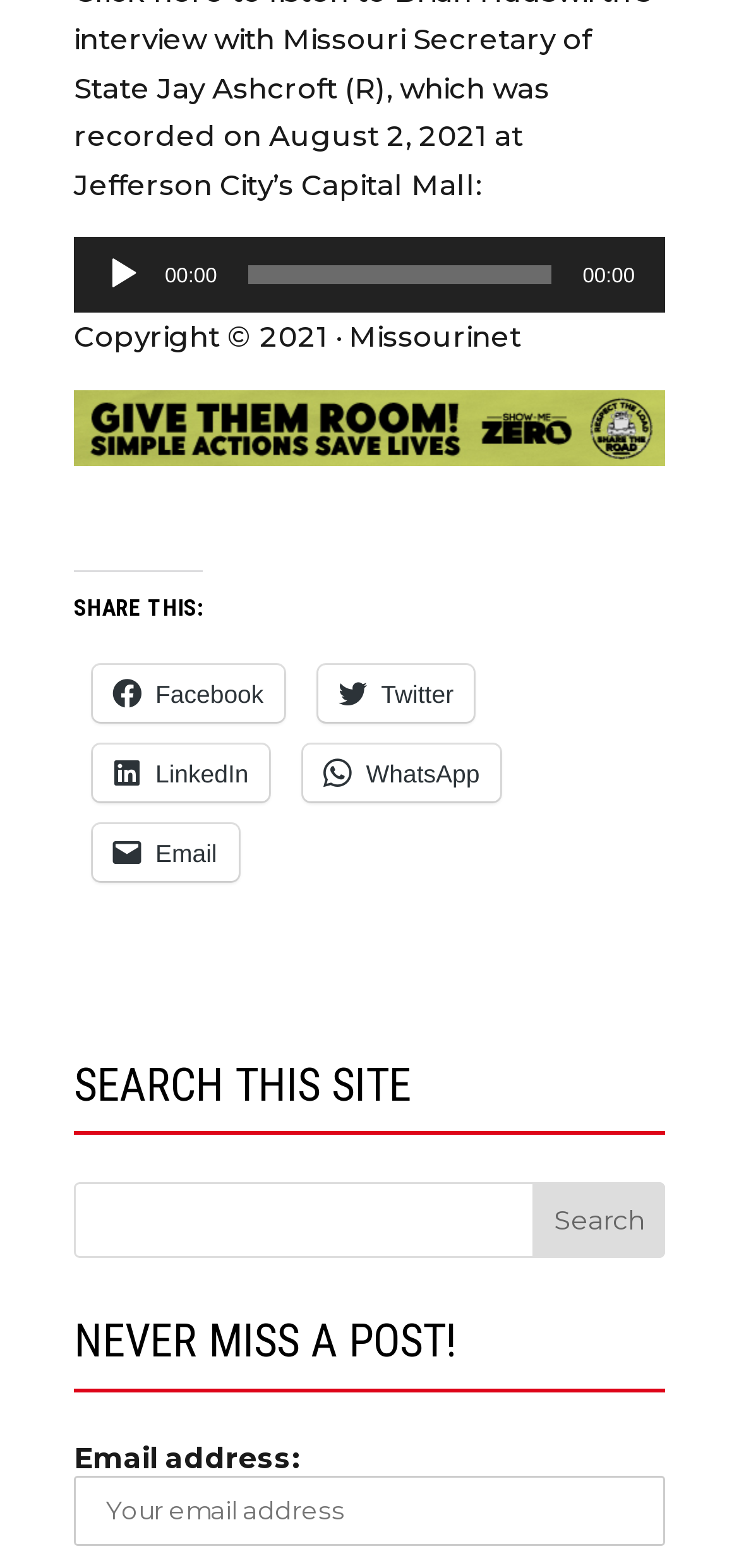Could you indicate the bounding box coordinates of the region to click in order to complete this instruction: "Play the audio".

[0.141, 0.163, 0.192, 0.187]